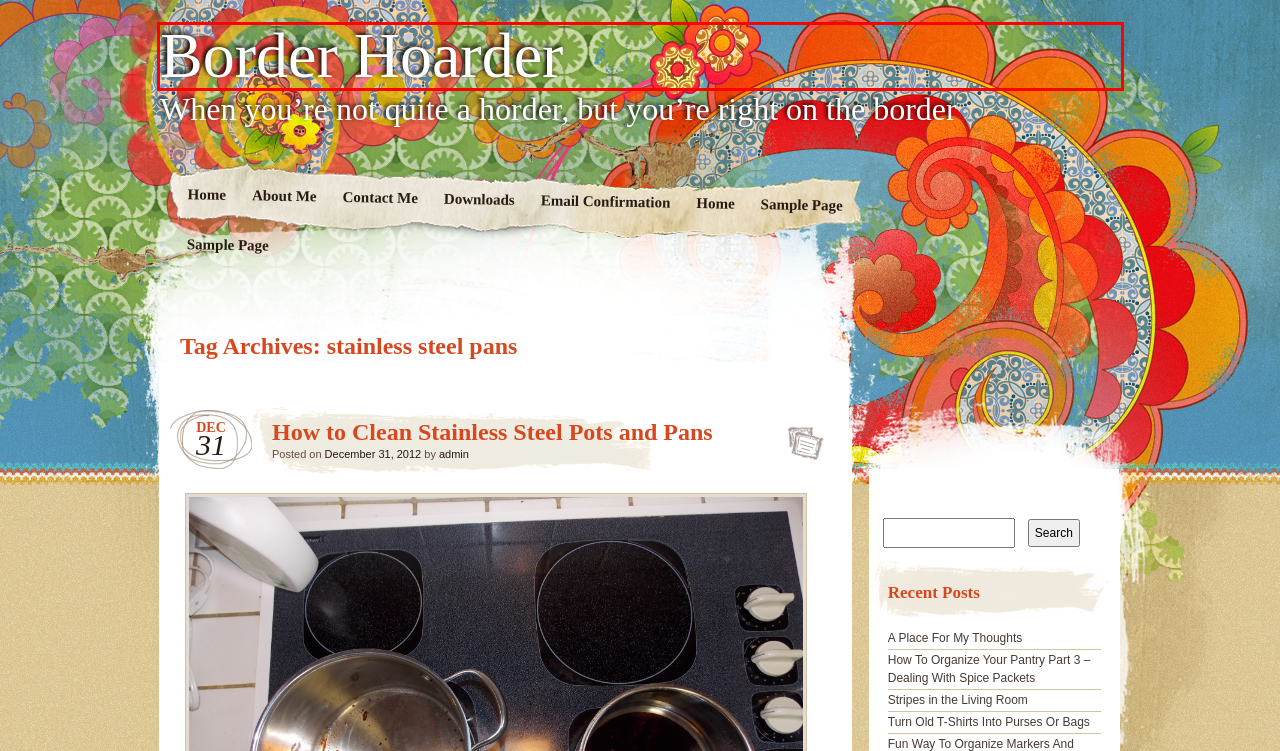Provided is a screenshot of a webpage with a red bounding box around an element. Select the most accurate webpage description for the page that appears after clicking the highlighted element. Here are the candidates:
A. How To Organize Your Pantry Part 3 – Dealing With Spice Packets – Border Hoarder
B. Contact Me – Border Hoarder
C. Border Hoarder – When you’re not quite a horder, but you’re right on the border
D. Downloads – Border Hoarder
E. Email Confirmation – Border Hoarder
F. Home – Border Hoarder
G. About Me – Border Hoarder
H. Stripes in the Living Room – Border Hoarder

C